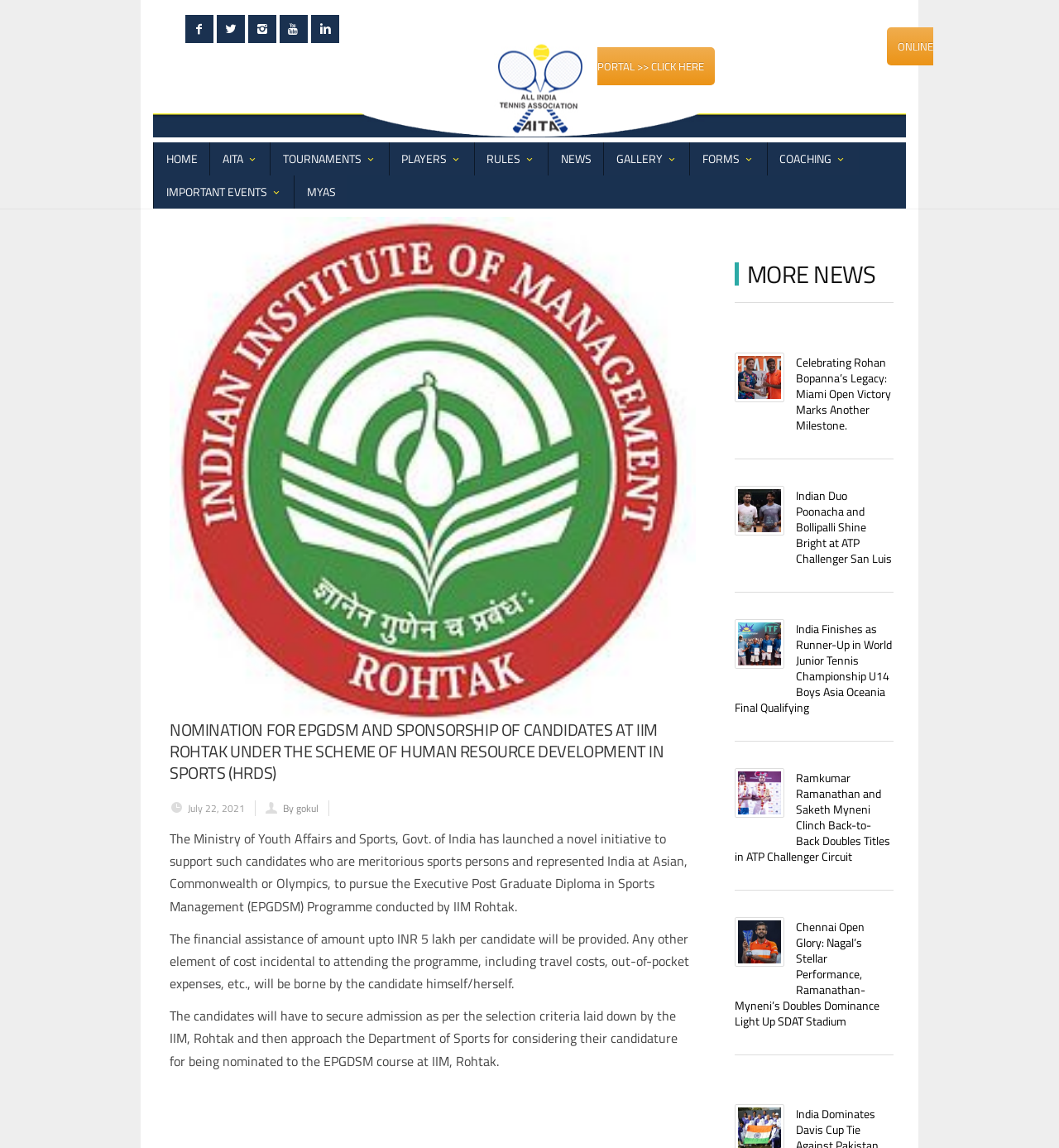Identify the bounding box coordinates of the clickable section necessary to follow the following instruction: "Click on the ONLINE PORTAL link". The coordinates should be presented as four float numbers from 0 to 1, i.e., [left, top, right, bottom].

[0.564, 0.024, 0.881, 0.074]